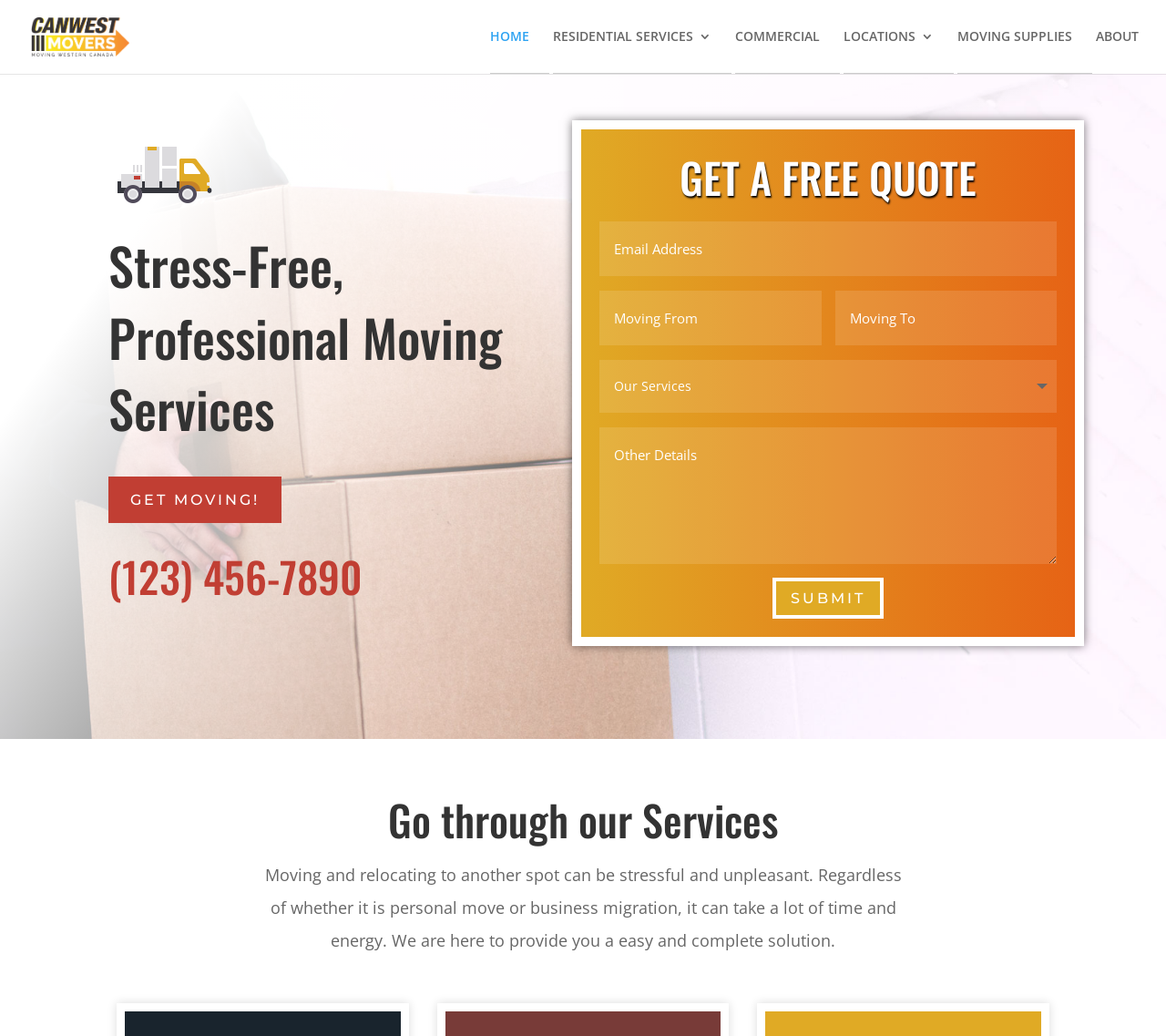Can you find the bounding box coordinates for the UI element given this description: "Blog"? Provide the coordinates as four float numbers between 0 and 1: [left, top, right, bottom].

None